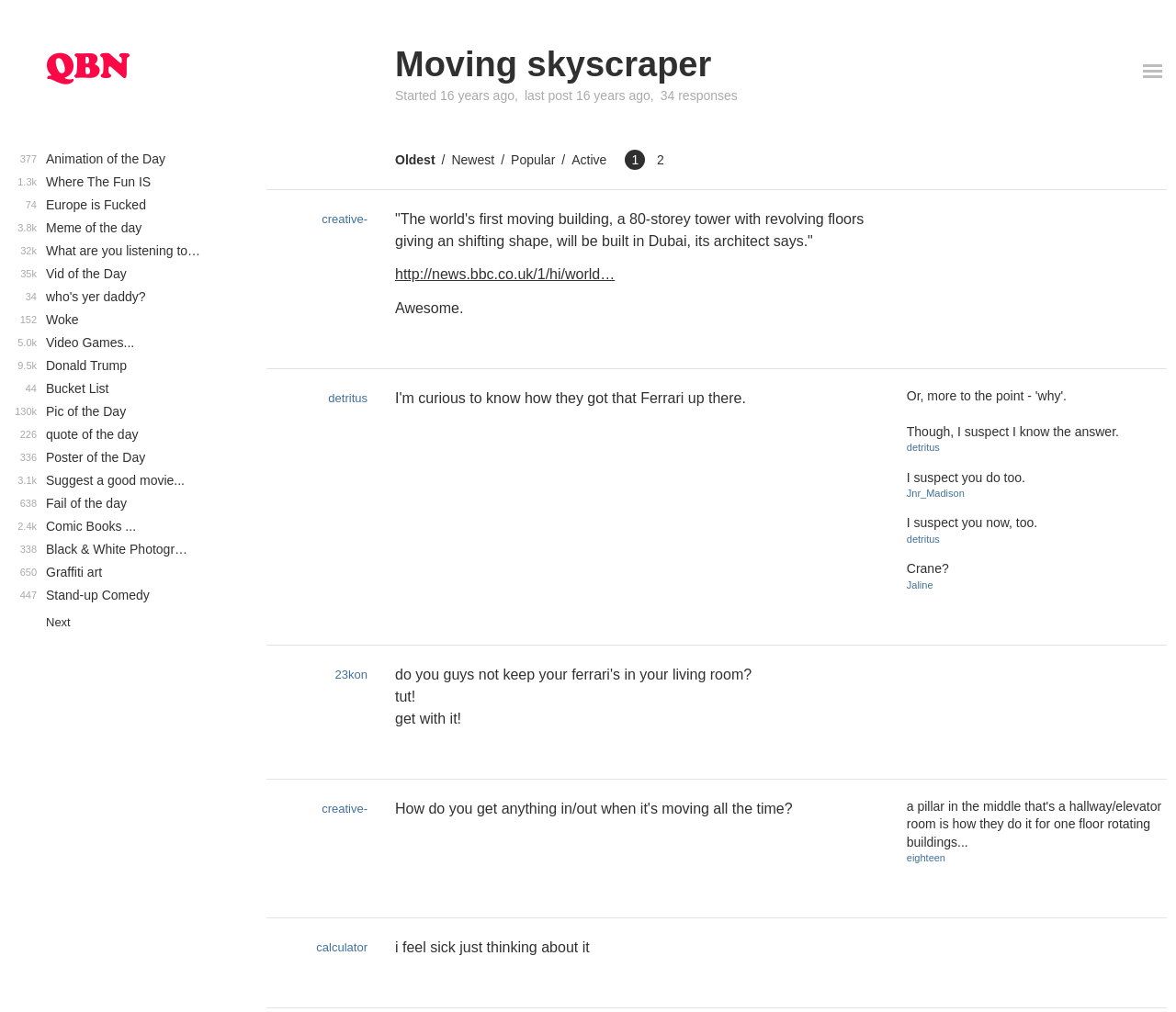Please answer the following question using a single word or phrase: 
How many responses are there to the first post?

34